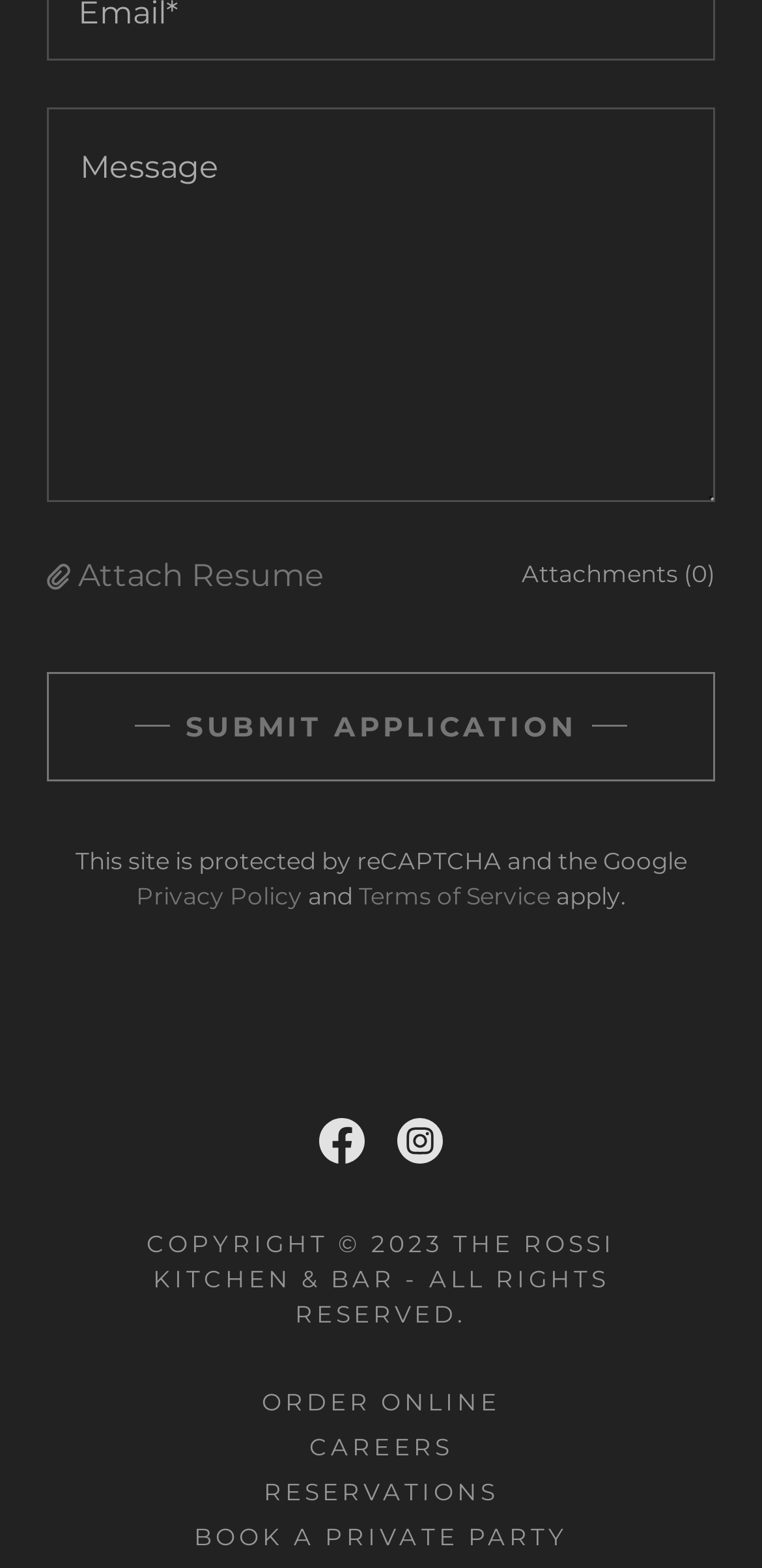Provide the bounding box coordinates of the area you need to click to execute the following instruction: "Enter a message".

[0.062, 0.068, 0.938, 0.32]